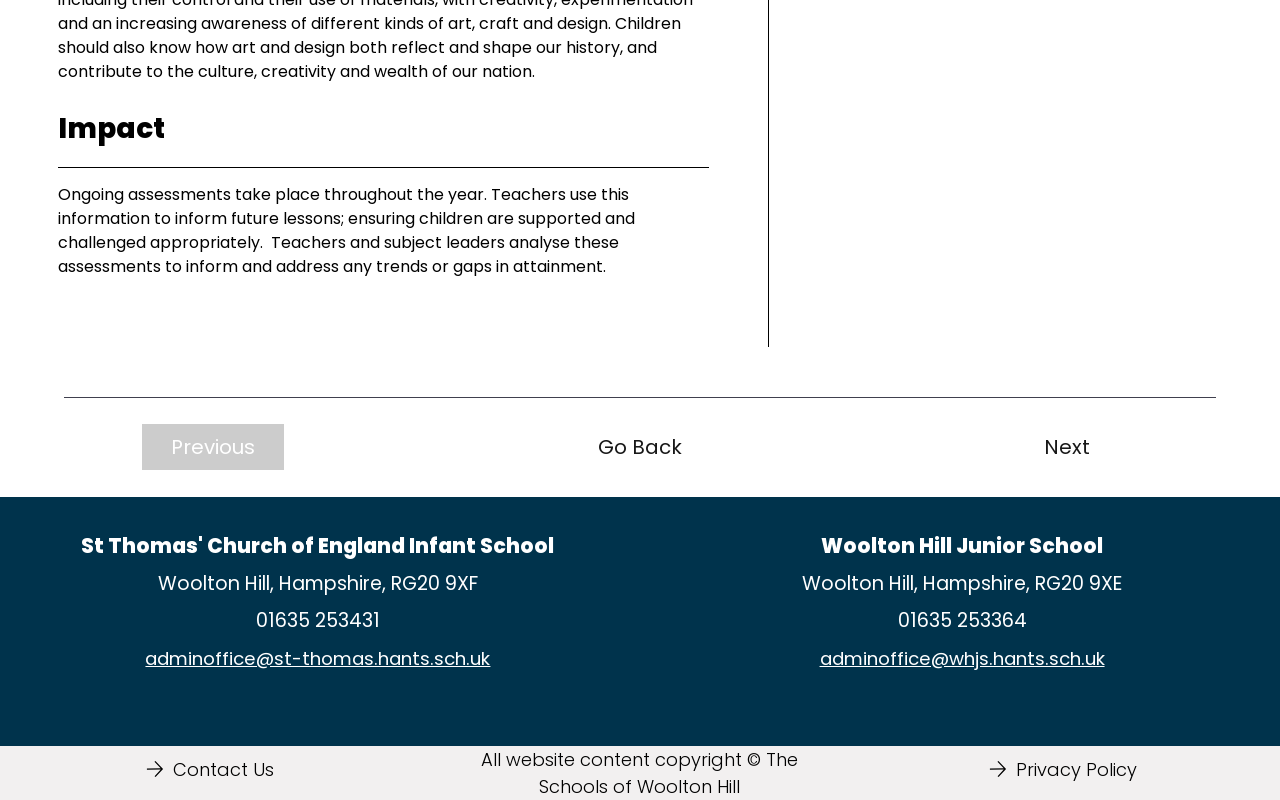What is the phone number of St Thomas' Church of England Infant School?
Please utilize the information in the image to give a detailed response to the question.

The answer can be found in the StaticText element with the text '01635 253431' located near the top of the webpage, which is likely to be the phone number of St Thomas' Church of England Infant School.